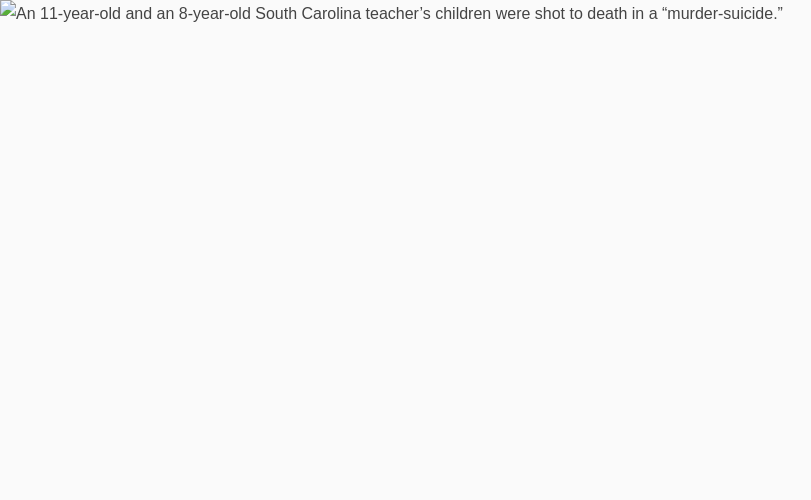Please analyze the image and give a detailed answer to the question:
What is the context of the news report?

The caption reflects the somber context of the image, stating that the 11-year-old and 8-year-old were shot to death in a 'murder-suicide', which is the context of the news report.